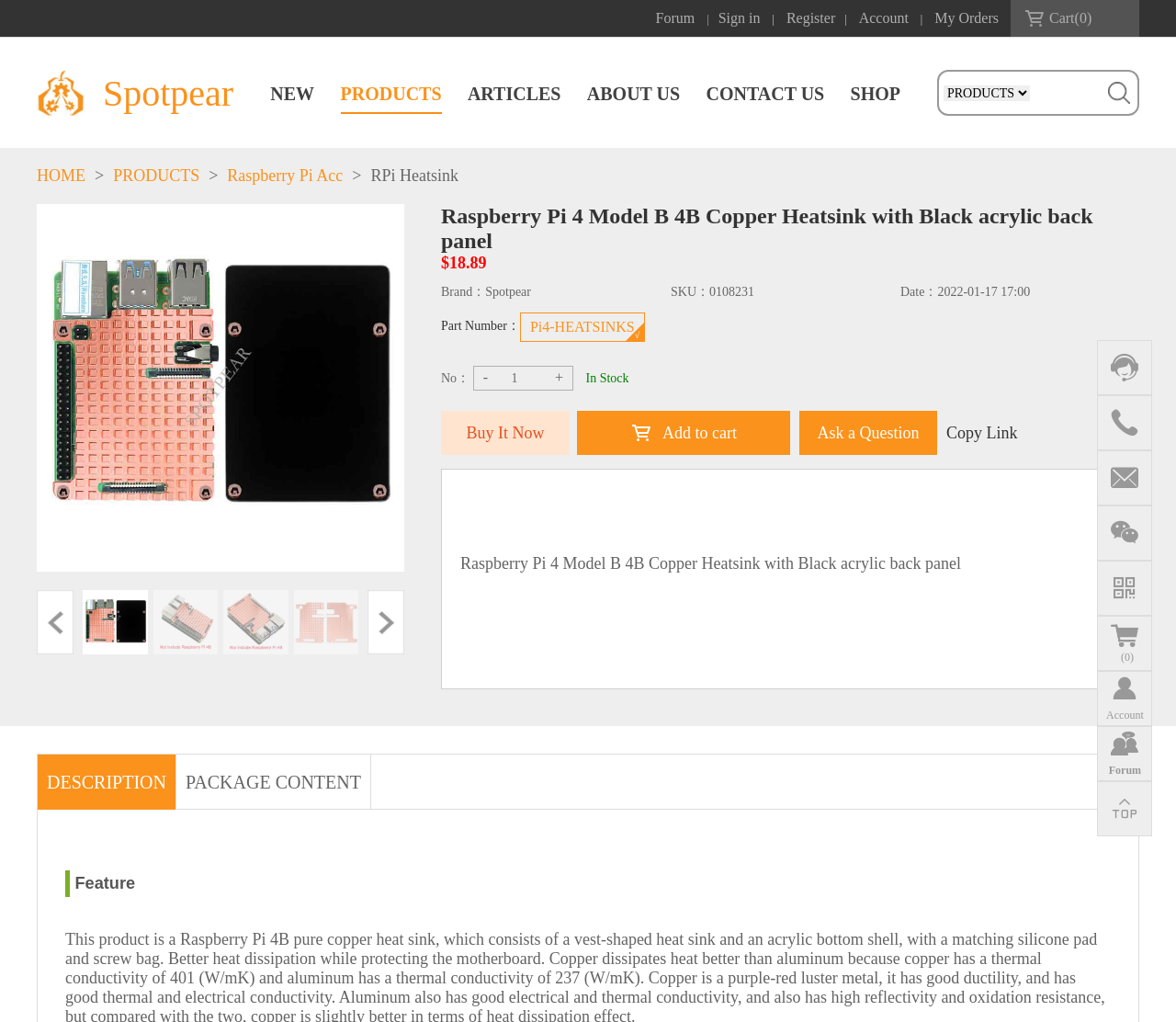How many items are in stock?
Offer a detailed and exhaustive answer to the question.

The availability of the product can be found in the product details section, where it is listed as 'In Stock', indicating that the product is available for purchase.